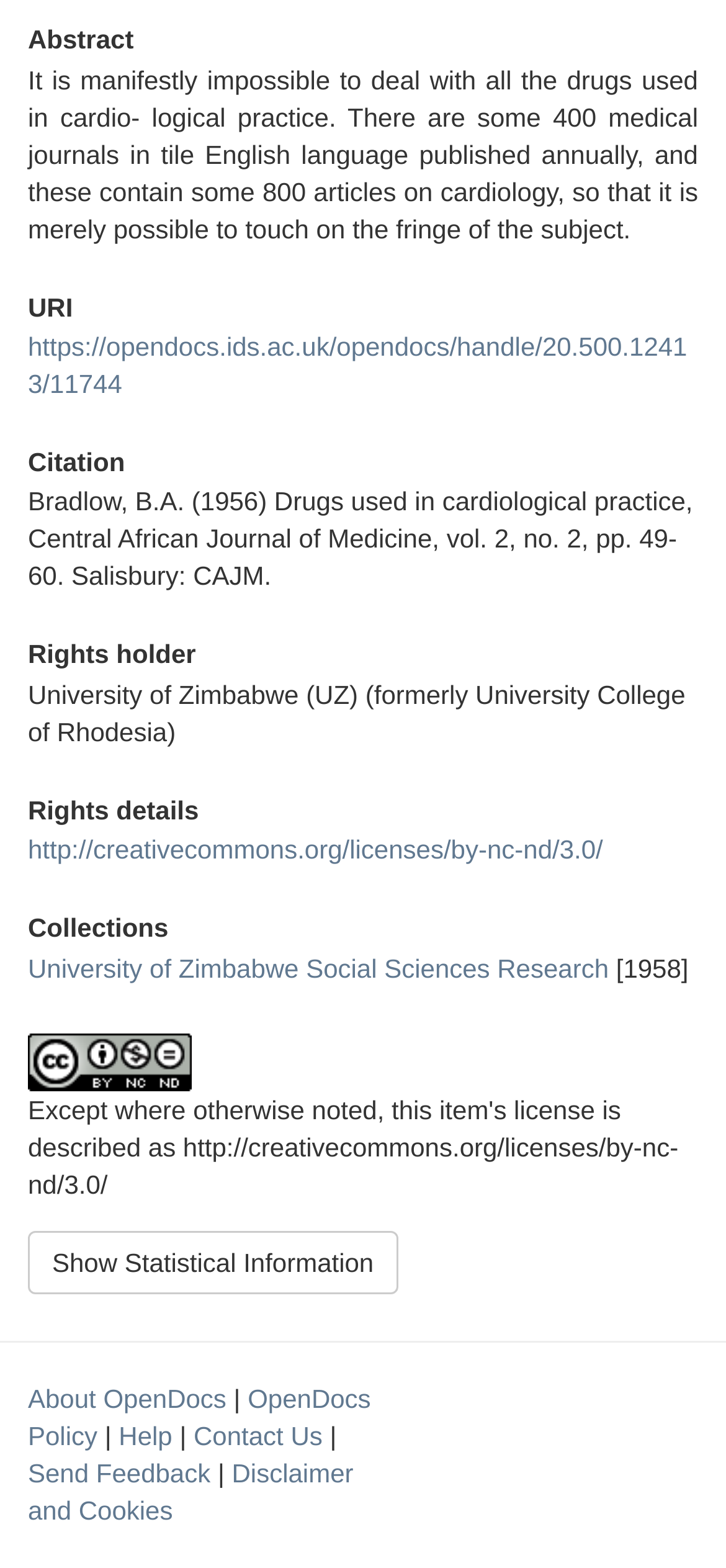What is the title of the article?
Refer to the image and offer an in-depth and detailed answer to the question.

The title of the article can be found in the 'Citation' section, which is a heading element. The corresponding StaticText element contains the title 'Bradlow, B.A. (1956) Drugs used in cardiological practice, Central African Journal of Medicine, vol. 2, no. 2, pp. 49-60. Salisbury: CAJM.' The title of the article is 'Drugs used in cardiological practice'.